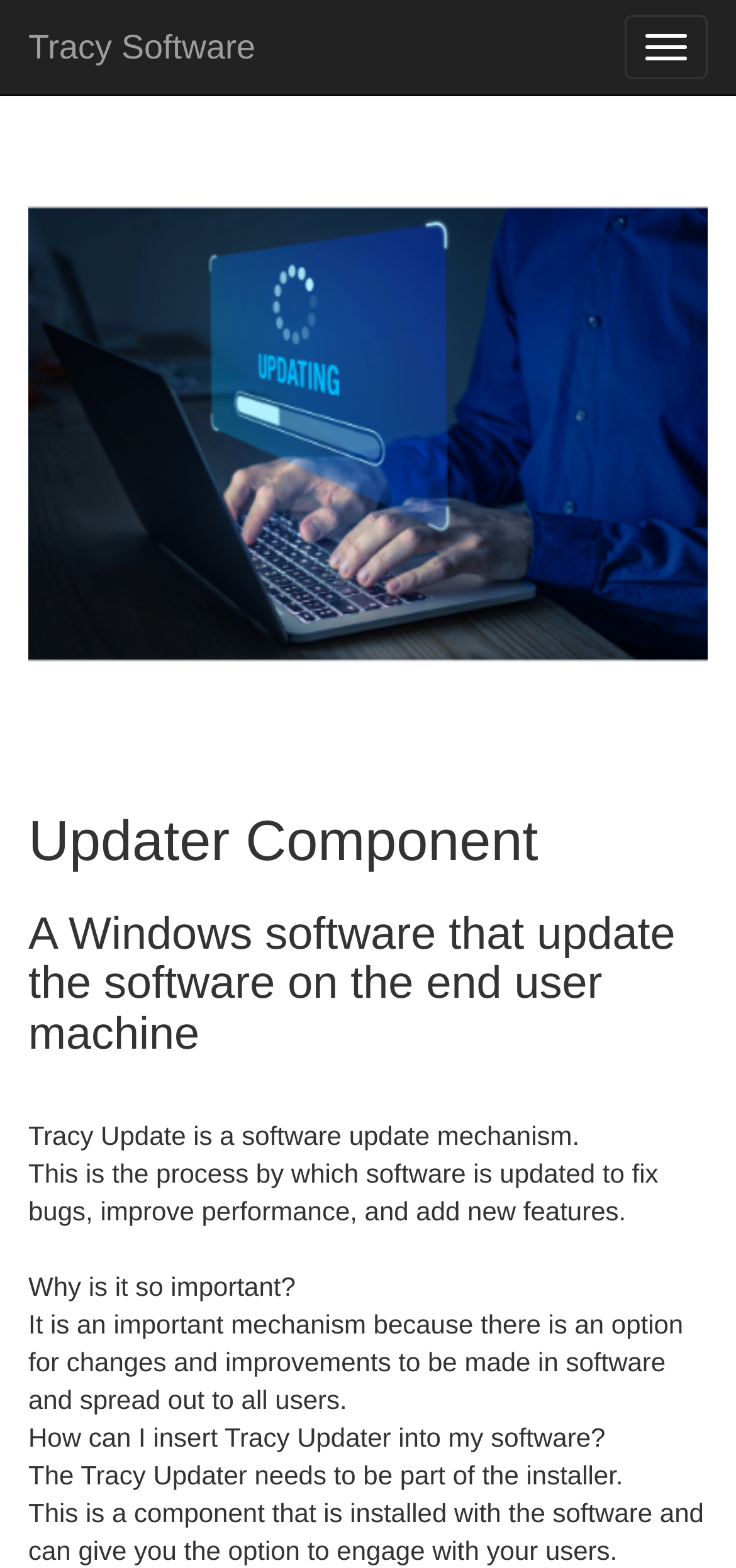Provide a thorough description of the webpage you see.

The webpage is about Browser Birds Engine, a software solution provided by Tracy Software. At the top-right corner, there is a button with no text. On the top-left corner, there is a link to Tracy Software. Below the link, there is an image related to ASP.NET, taking up most of the width of the page.

The main content of the page is divided into sections, with headings and paragraphs of text. The first heading is "Updater Component", followed by a description of the software as a Windows solution that updates software on end-user machines. 

Below this, there are several paragraphs of text explaining the importance of software updates, including fixing bugs, improving performance, and adding new features. The text also explains why updates are crucial, as they allow for changes and improvements to be made and distributed to all users.

Further down, there are more questions and answers about Tracy Updater, including how to insert it into one's software. The answers explain that the updater needs to be part of the installer and that it is a component that can be installed with the software, providing an option to engage with users.